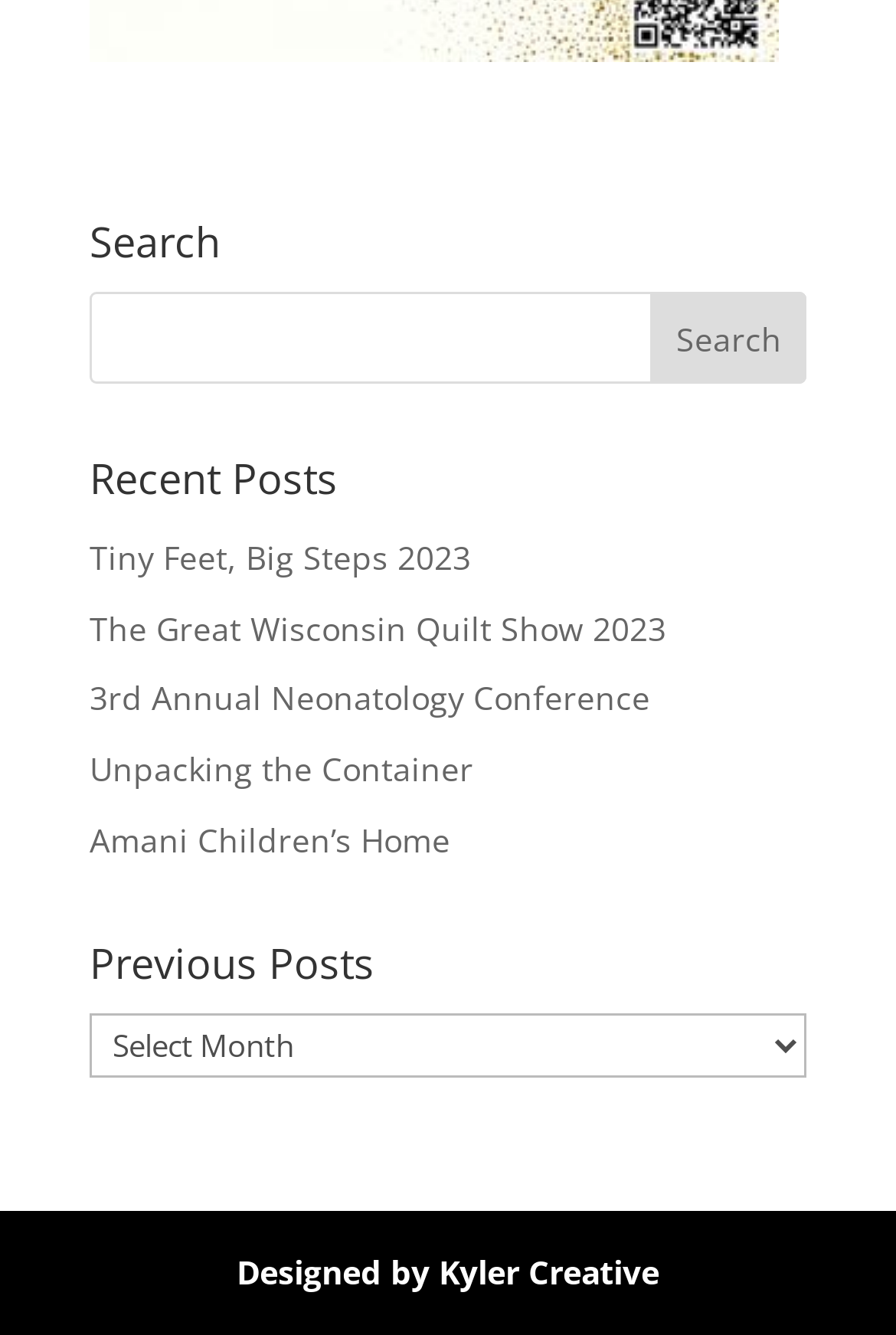From the webpage screenshot, identify the region described by Amani Children’s Home. Provide the bounding box coordinates as (top-left x, top-left y, bottom-right x, bottom-right y), with each value being a floating point number between 0 and 1.

[0.1, 0.613, 0.503, 0.645]